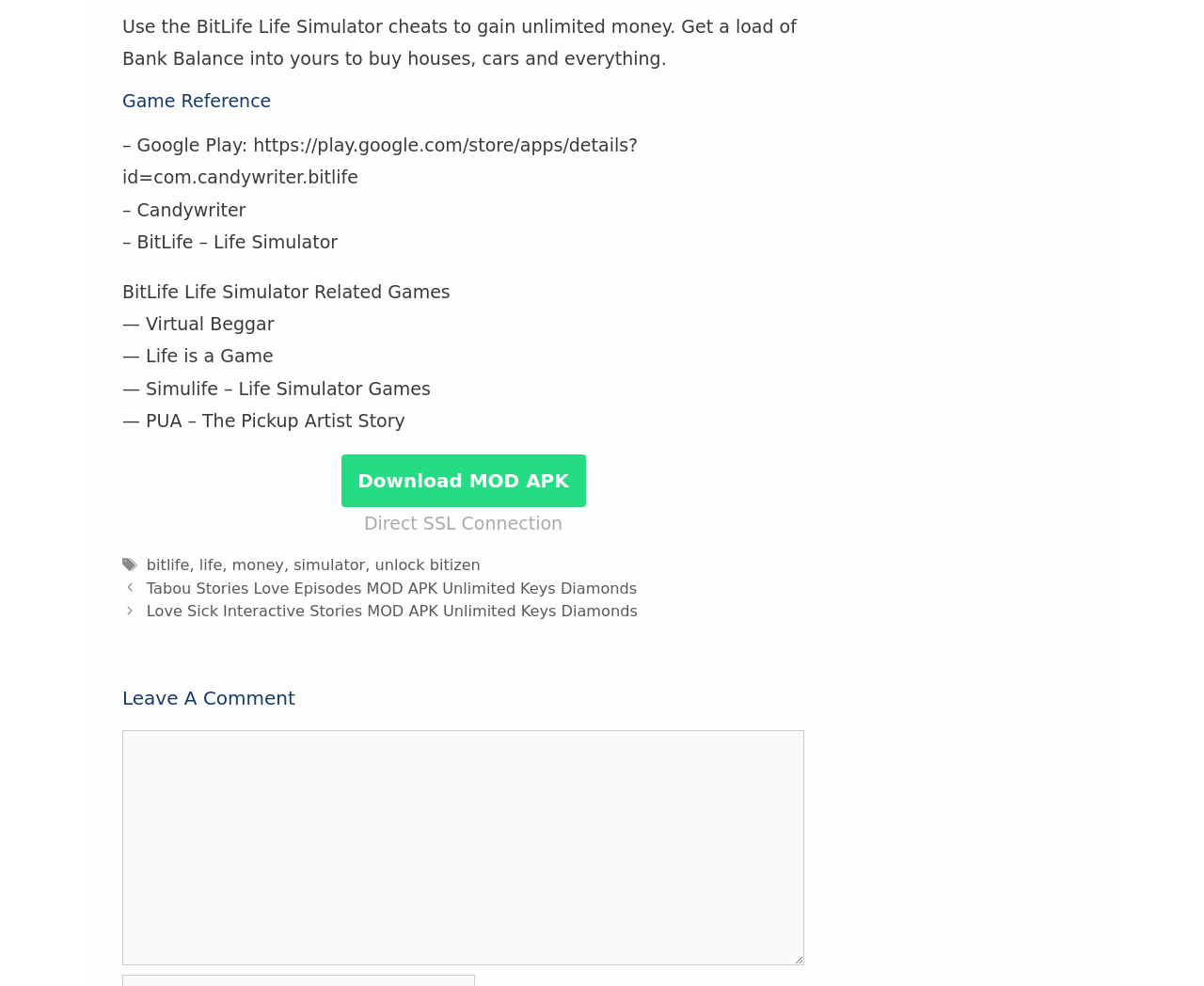Please identify the bounding box coordinates of the element that needs to be clicked to execute the following command: "Go to previous post". Provide the bounding box using four float numbers between 0 and 1, formatted as [left, top, right, bottom].

[0.122, 0.587, 0.529, 0.605]